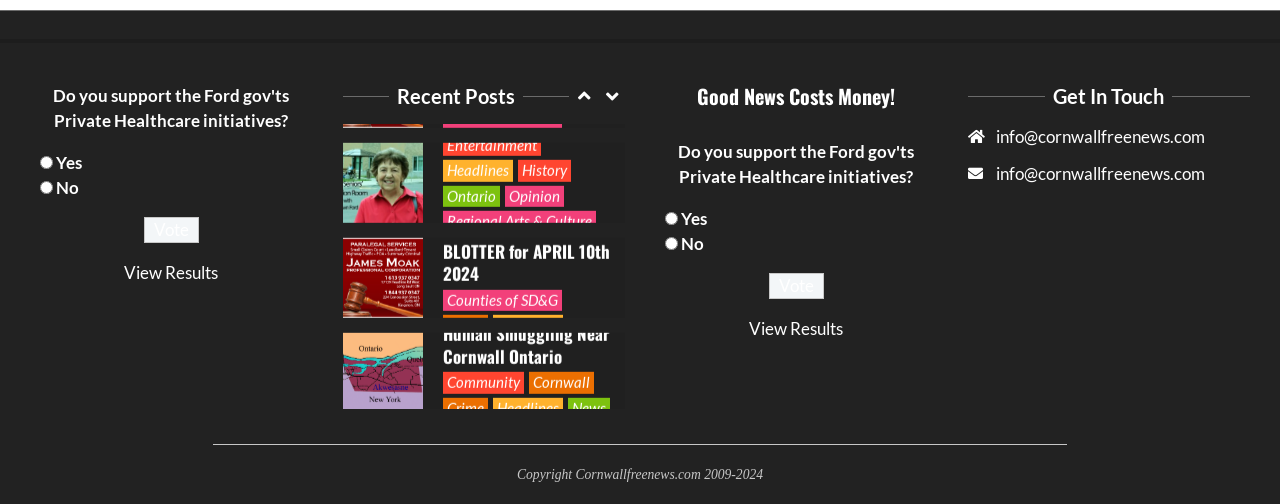Provide the bounding box coordinates for the specified HTML element described in this description: "Regional Arts & Culture". The coordinates should be four float numbers ranging from 0 to 1, in the format [left, top, right, bottom].

[0.346, 0.758, 0.465, 0.801]